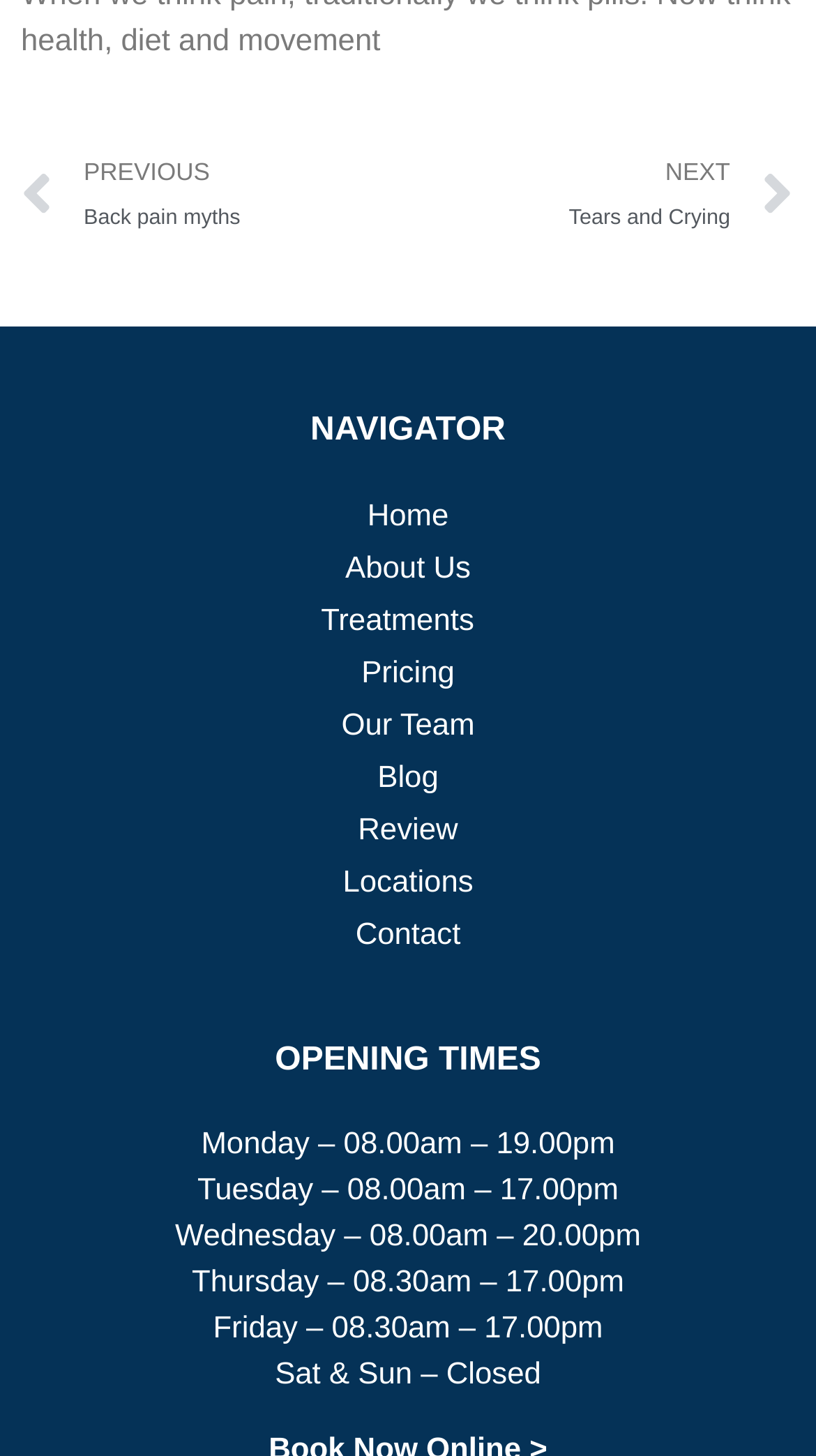Locate the coordinates of the bounding box for the clickable region that fulfills this instruction: "go to next page".

[0.499, 0.104, 0.972, 0.167]